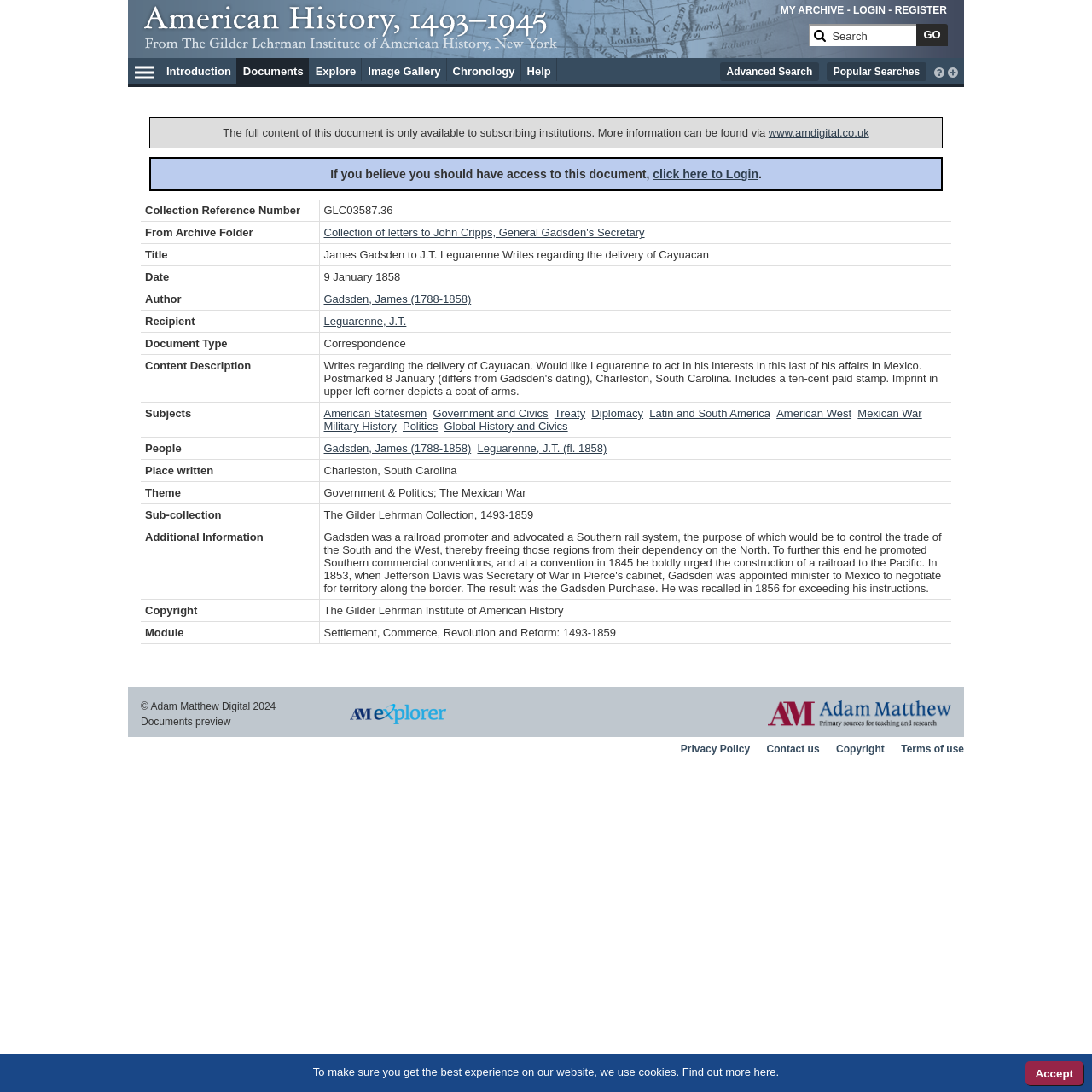Specify the bounding box coordinates of the element's area that should be clicked to execute the given instruction: "Login to access full content". The coordinates should be four float numbers between 0 and 1, i.e., [left, top, right, bottom].

[0.598, 0.153, 0.694, 0.166]